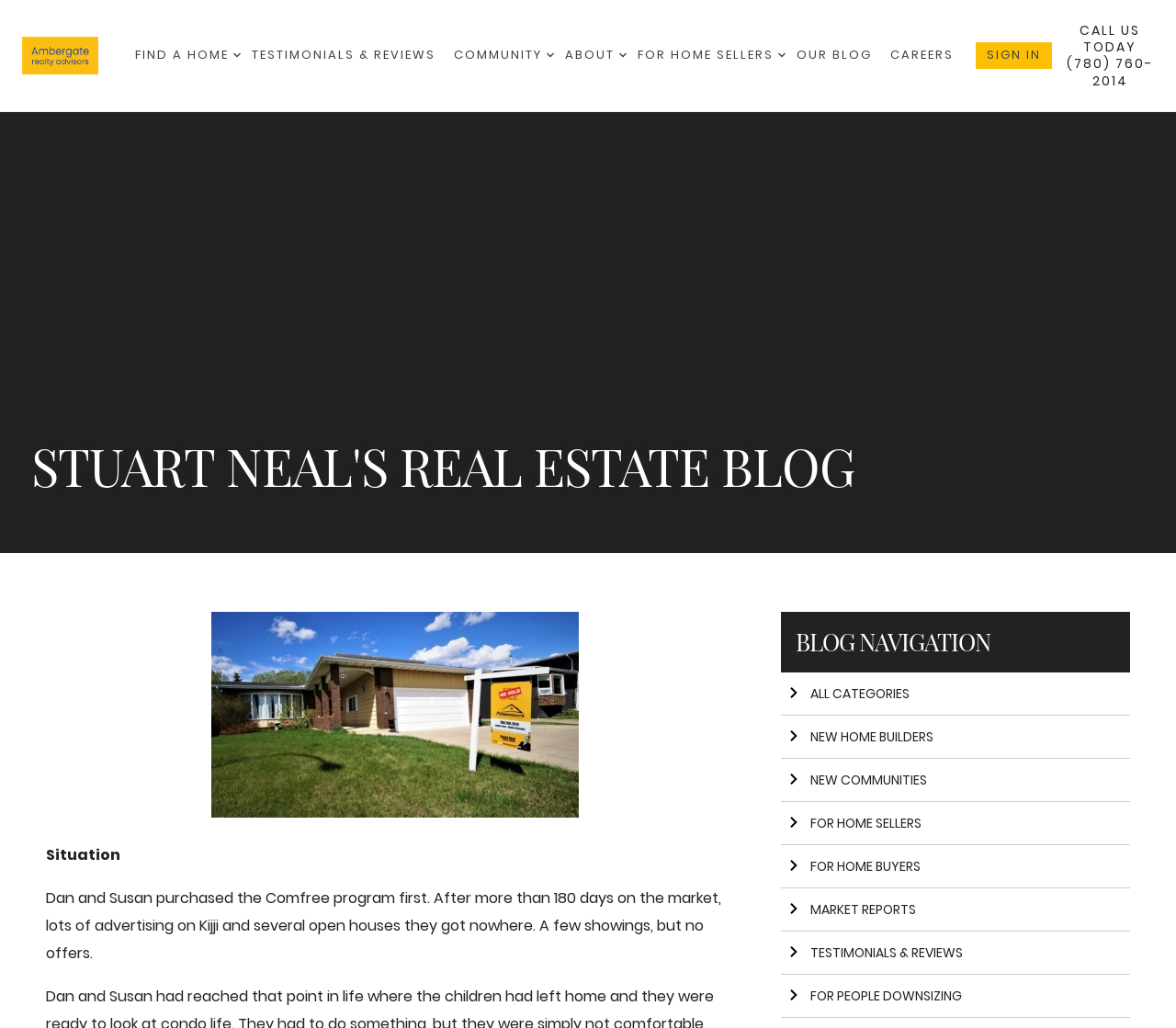Offer a detailed account of what is visible on the webpage.

The webpage is a case study about Dan and Susan Stanton, with a focus on their real estate experience. At the top left corner, there is a link to the homepage, followed by a dropdown menu with several options, including "TESTIMONIALS & REVIEWS", "COMMUNITY", "ABOUT", "FOR HOME SELLERS", and "OUR BLOG". Each dropdown menu has a corresponding arrow icon.

To the right of the dropdown menus, there are links to "CAREERS", "SIGN IN", and a call-to-action button "CALL US TODAY" with a phone number. Below these links, there is a heading "STUART NEAL'S REAL ESTATE BLOG" that spans almost the entire width of the page.

Under the heading, there is a subheading "Situation" followed by a paragraph of text that describes Dan and Susan's experience with the Comfree program. The text is divided into two lines, with the first line describing their initial purchase and the second line detailing their struggles with advertising and open houses.

Further down the page, there is a section labeled "BLOG NAVIGATION" with several links to different categories, including "ALL CATEGORIES", "NEW HOME BUILDERS", "NEW COMMUNITIES", "FOR HOME SELLERS", "FOR HOME BUYERS", "MARKET REPORTS", "TESTIMONIALS & REVIEWS", and "FOR PEOPLE DOWNSIZING". Each link has a corresponding arrow icon.